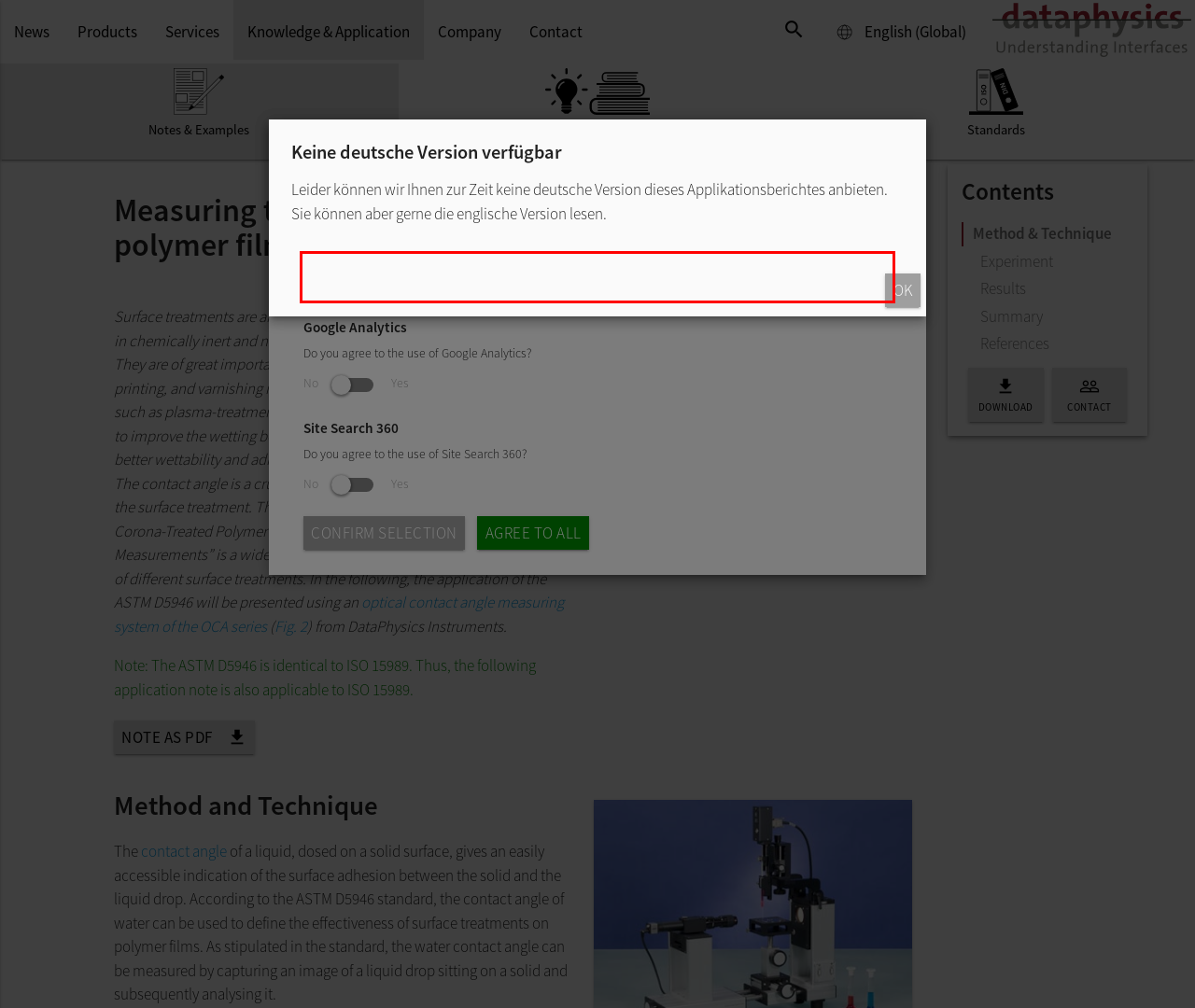Given a screenshot of a webpage containing a red rectangle bounding box, extract and provide the text content found within the red bounding box.

We use services provided by third-parties. With the following form you can agree or disagree to the use of these third-parties. For more information on these services and how they may use your information, please refer to our privacy policy. There you can also review the decision you made.